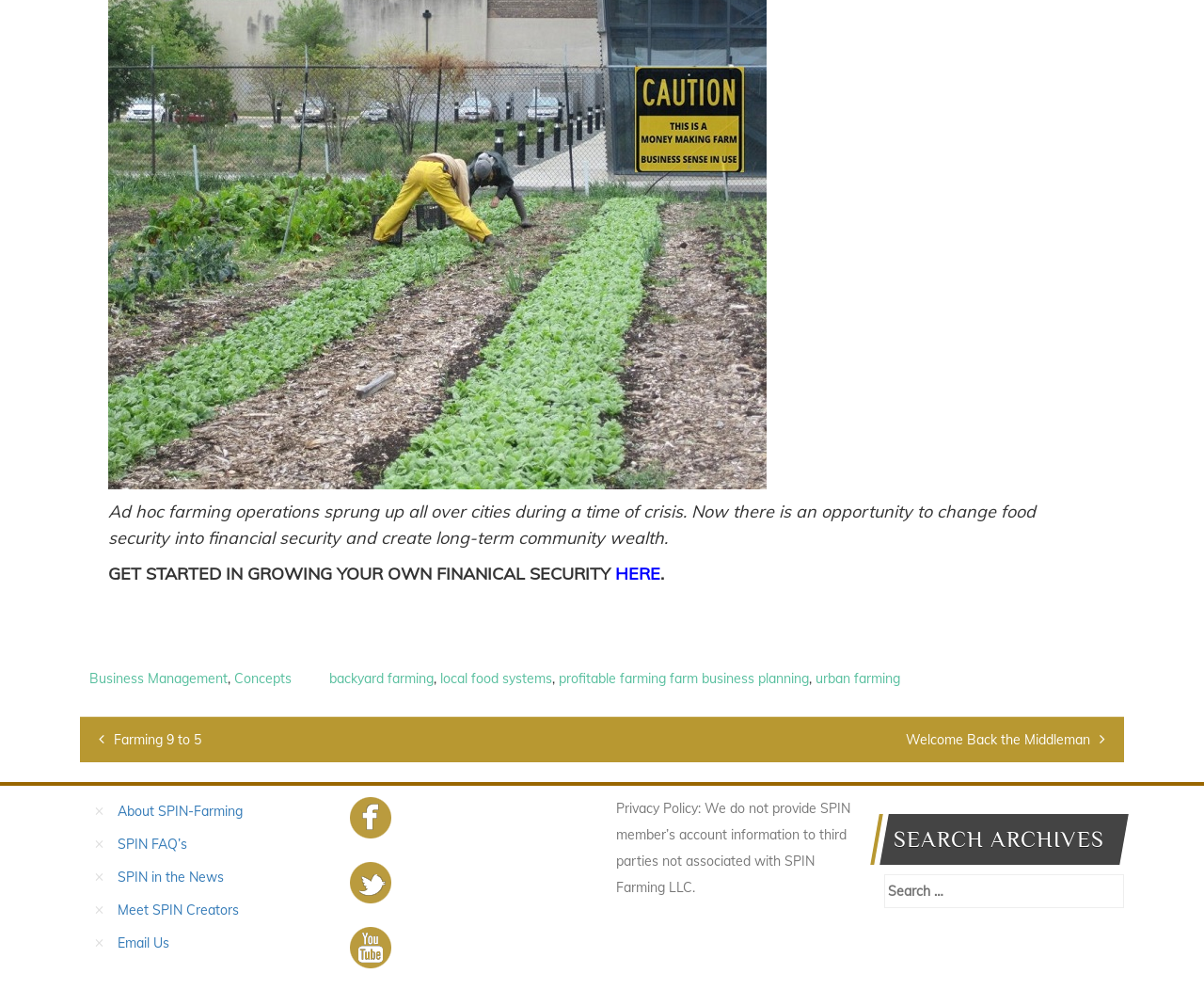What is the purpose of the 'SEARCH ARCHIVES' section?
Your answer should be a single word or phrase derived from the screenshot.

To search for specific content